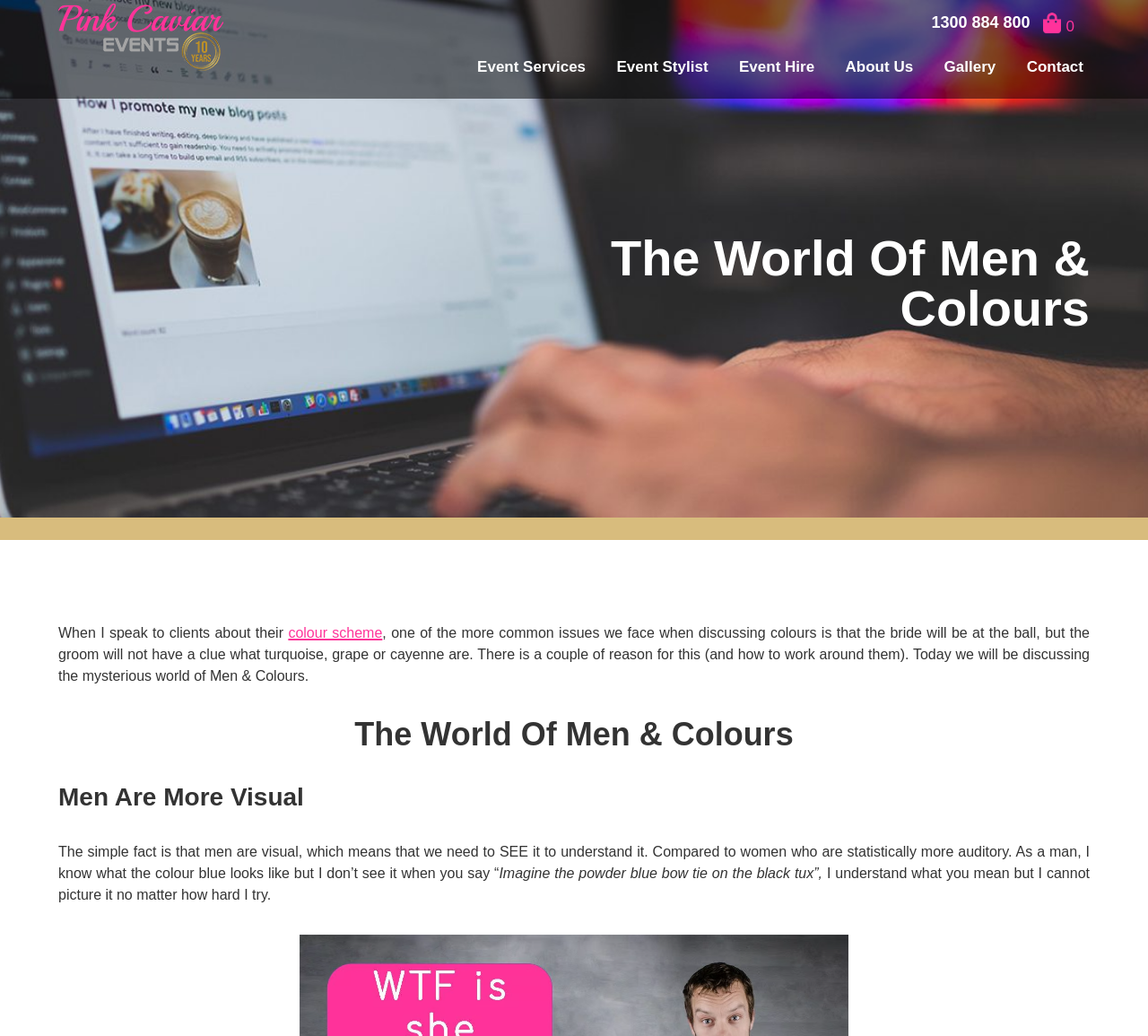Locate the bounding box coordinates of the element that should be clicked to execute the following instruction: "Click the 'Contact' link".

[0.894, 0.056, 0.944, 0.073]